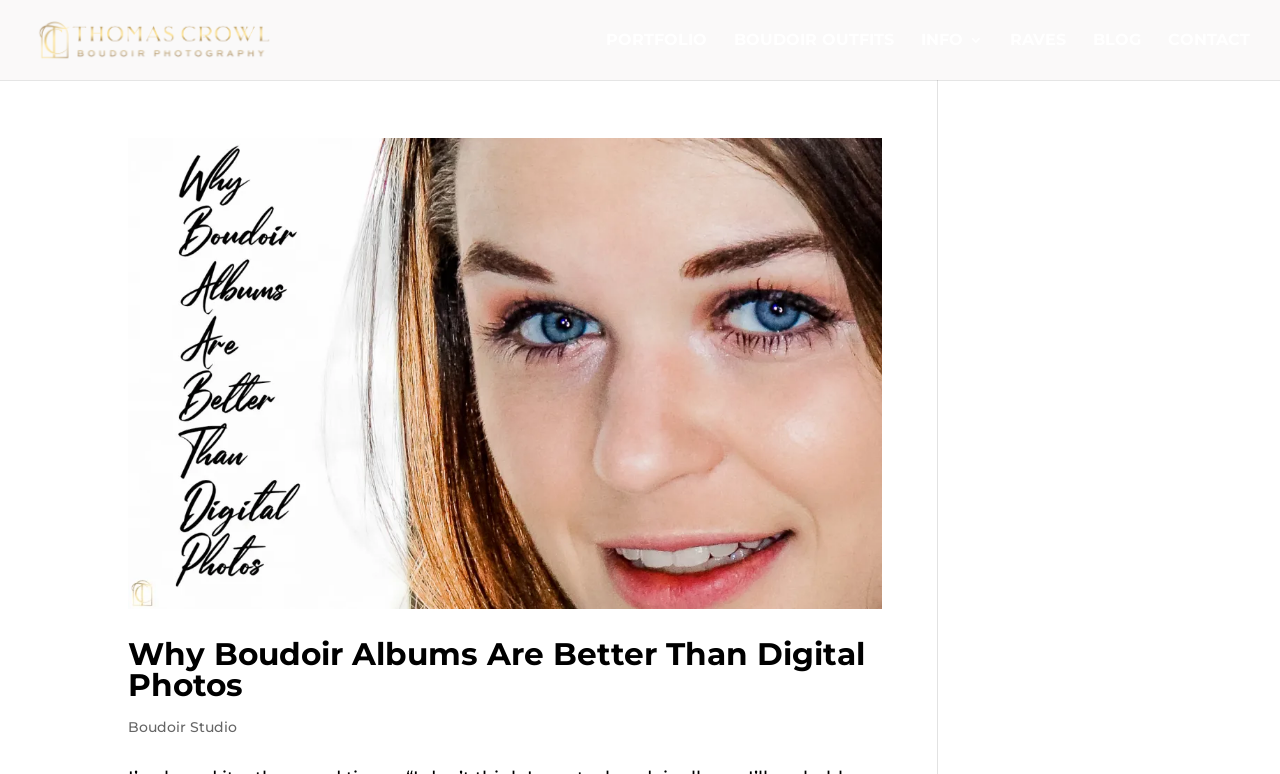Using the description "alt="Boudoir Photography By Thomas Crowl"", locate and provide the bounding box of the UI element.

[0.027, 0.036, 0.215, 0.064]